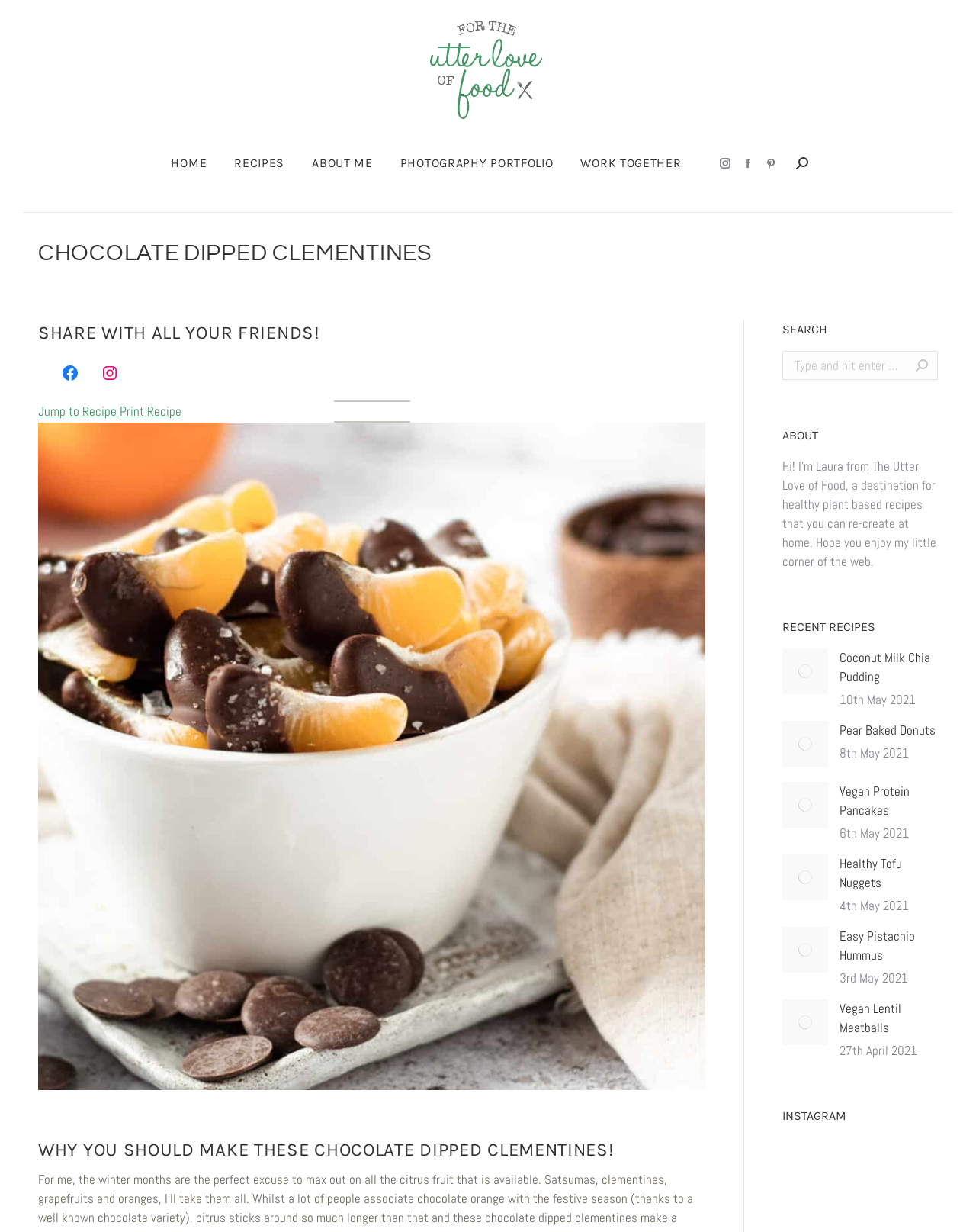Find the bounding box coordinates of the area to click in order to follow the instruction: "Click on the 'About us' link".

None